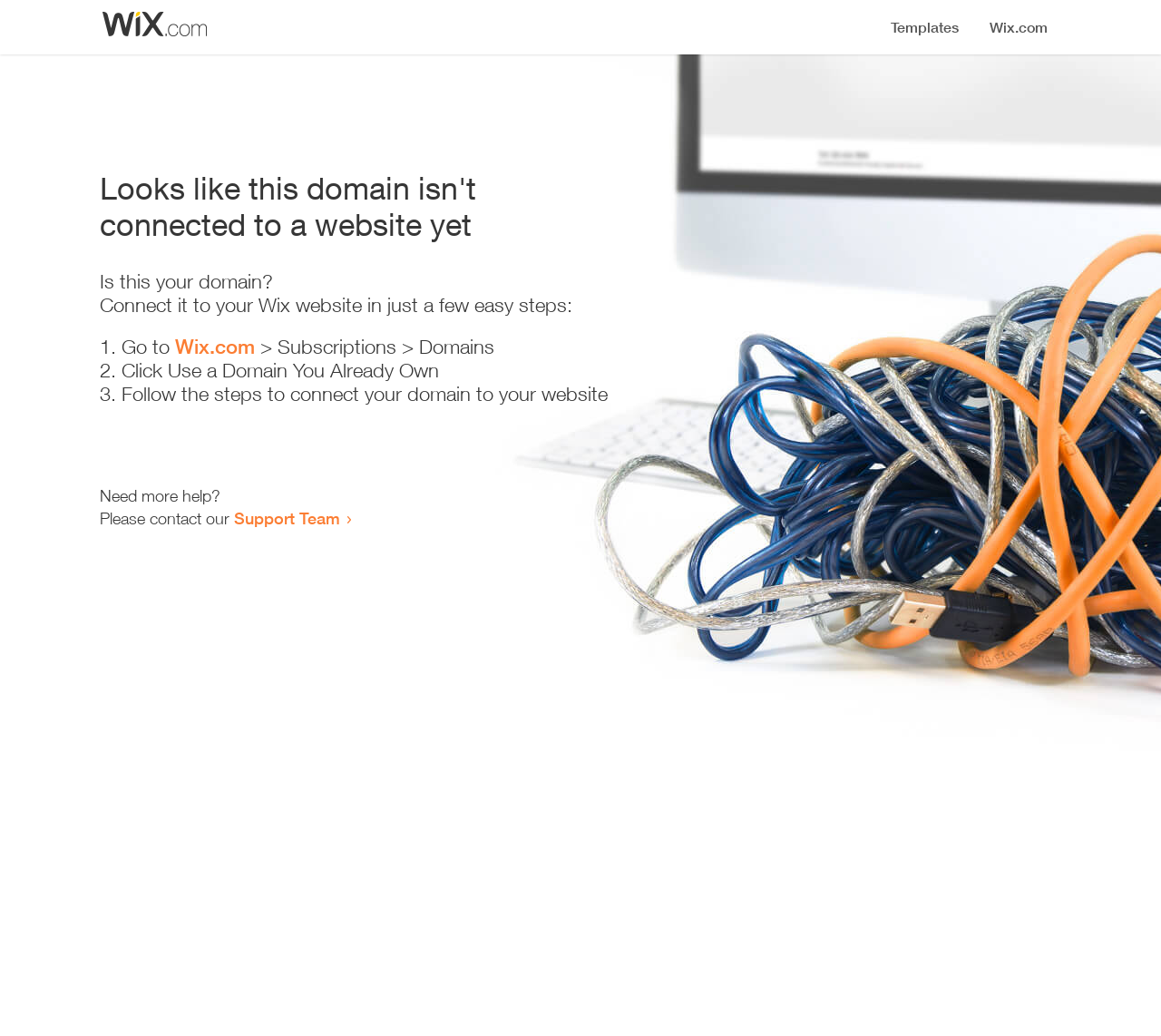What is the headline of the webpage?

Looks like this domain isn't
connected to a website yet